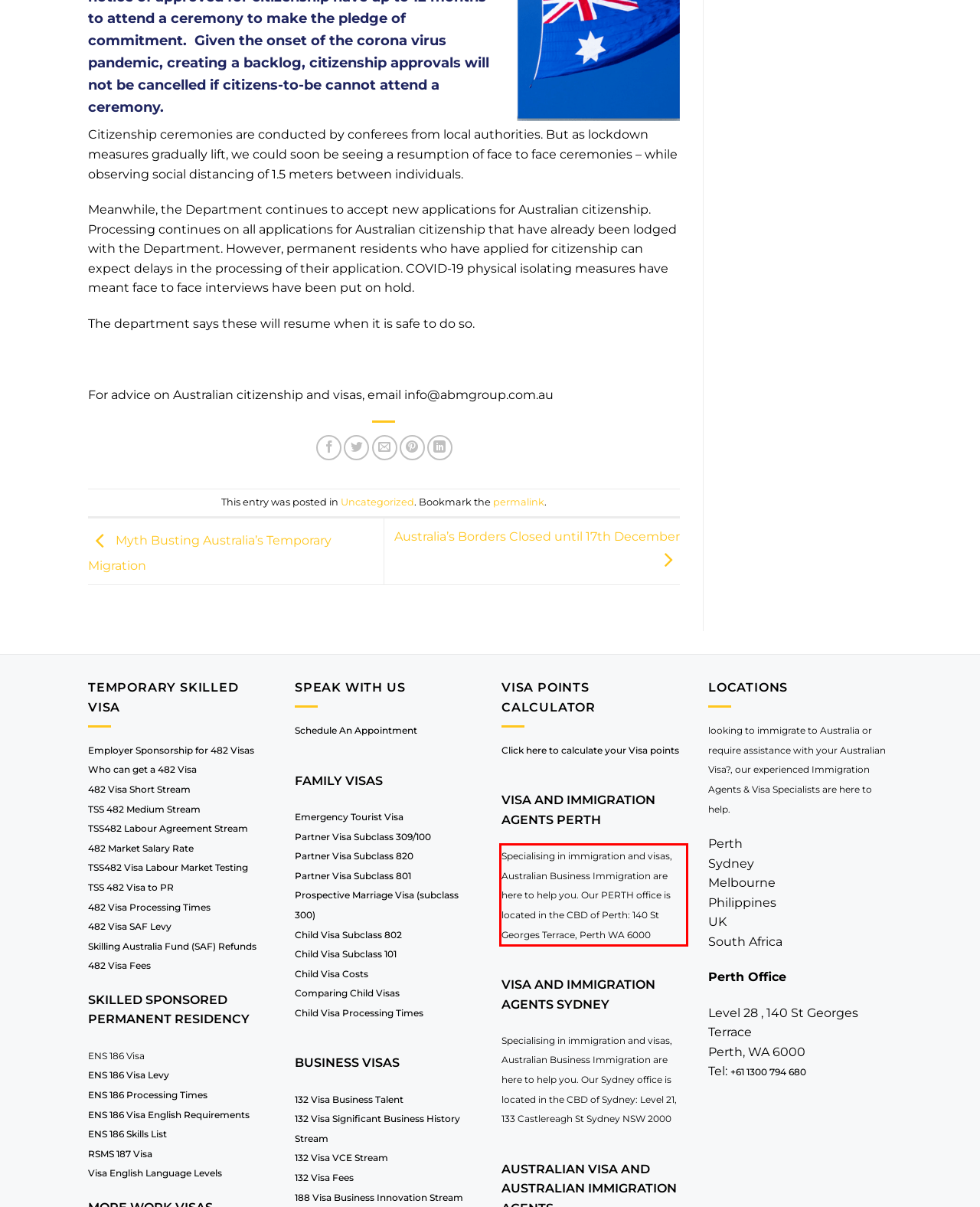Observe the screenshot of the webpage that includes a red rectangle bounding box. Conduct OCR on the content inside this red bounding box and generate the text.

Specialising in immigration and visas, Australian Business Immigration are here to help you. Our PERTH office is located in the CBD of Perth: 140 St Georges Terrace, Perth WA 6000